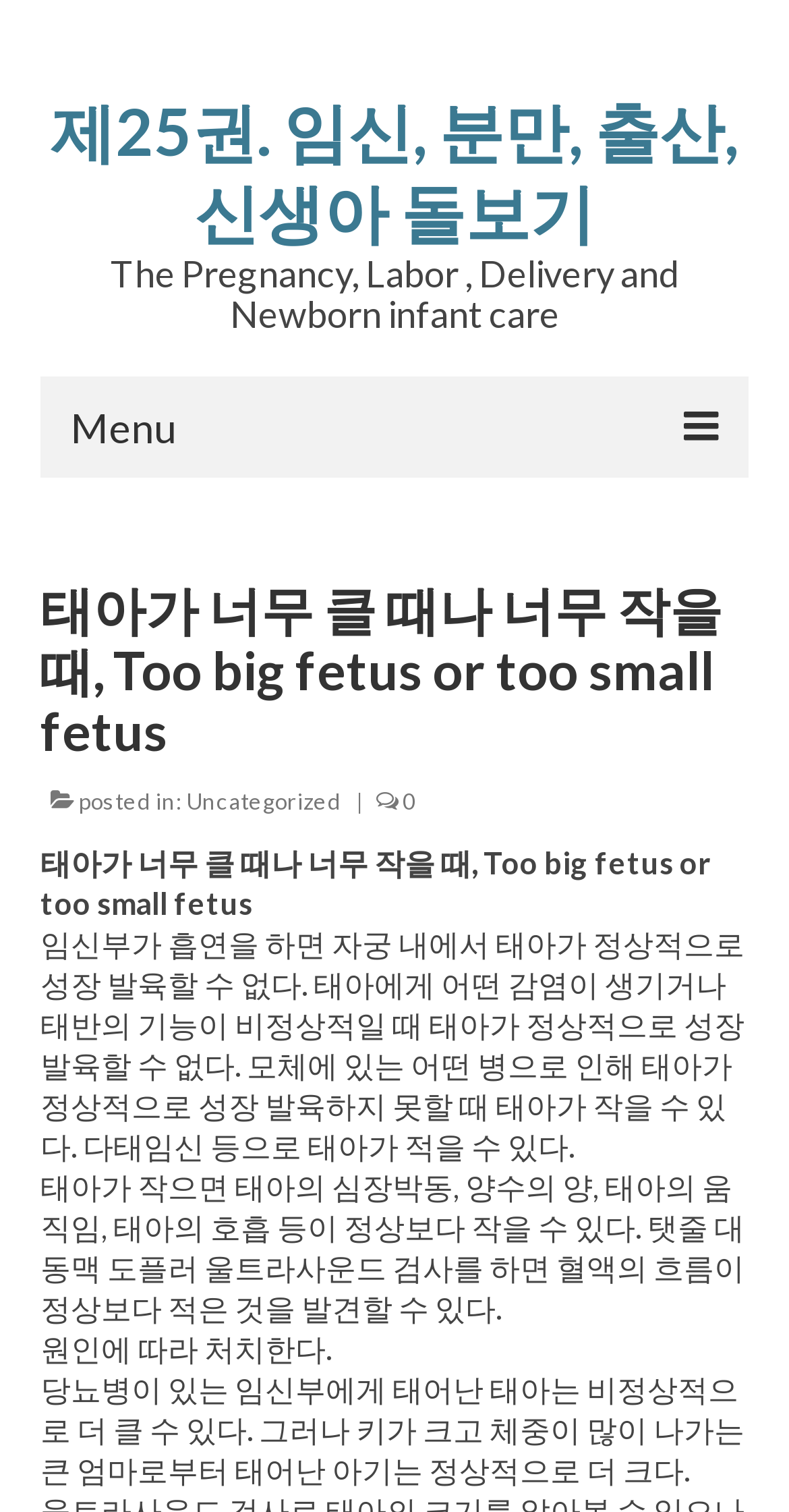Please locate the bounding box coordinates of the element that should be clicked to achieve the given instruction: "Click the menu button".

[0.051, 0.249, 0.949, 0.316]